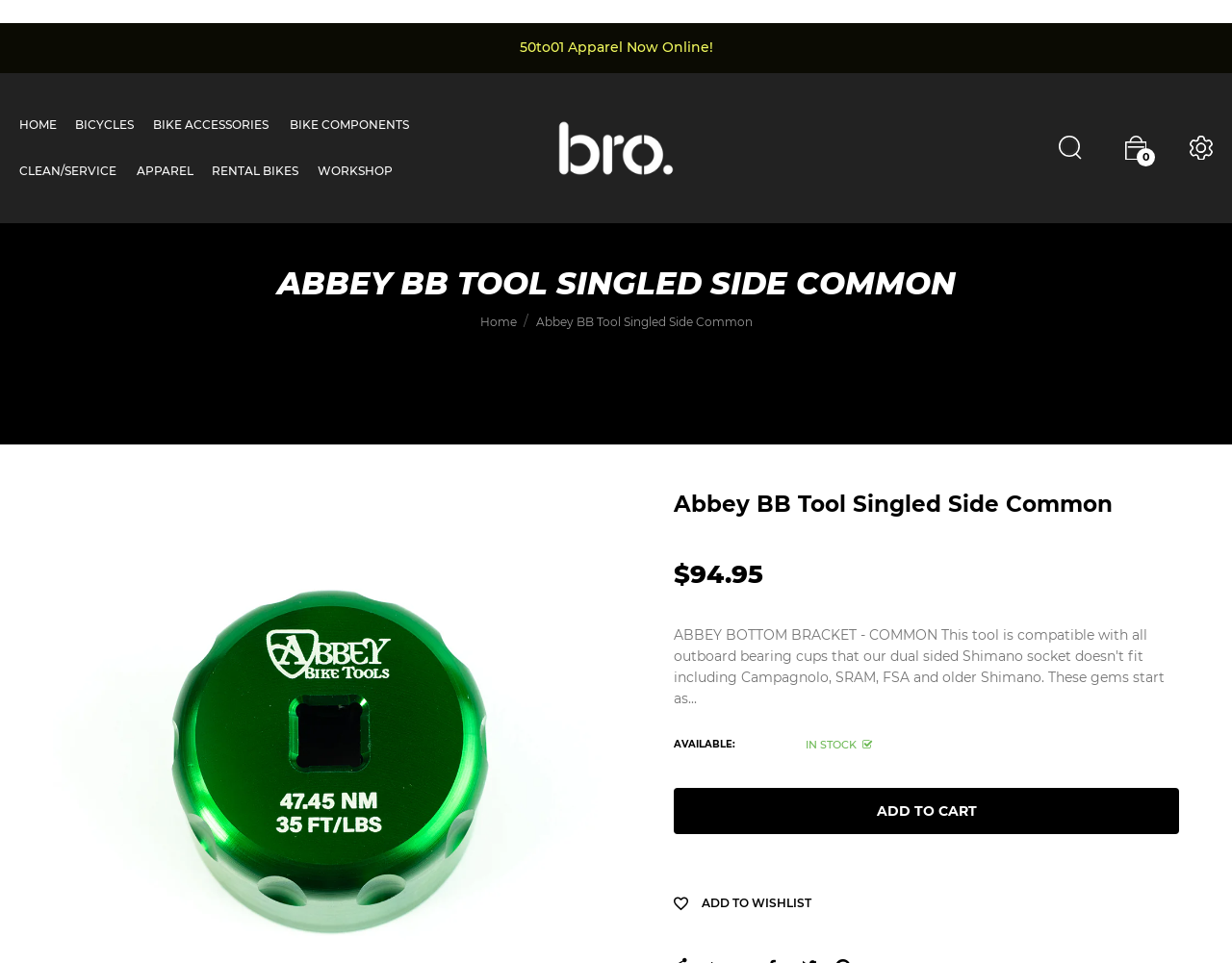Provide a one-word or short-phrase answer to the question:
What is the availability of the bike tool?

IN STOCK